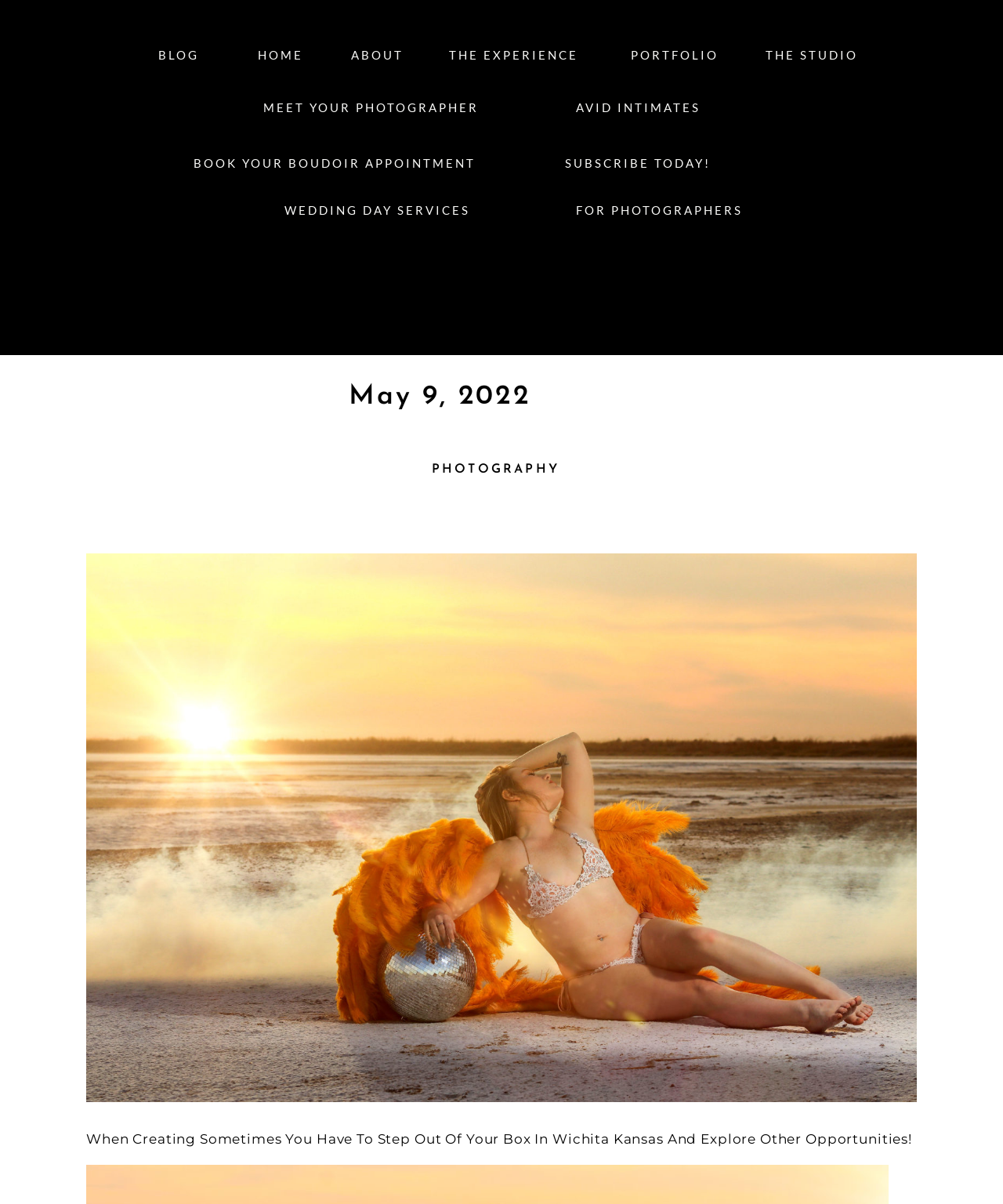Find the bounding box coordinates for the area that should be clicked to accomplish the instruction: "Flag a review".

None